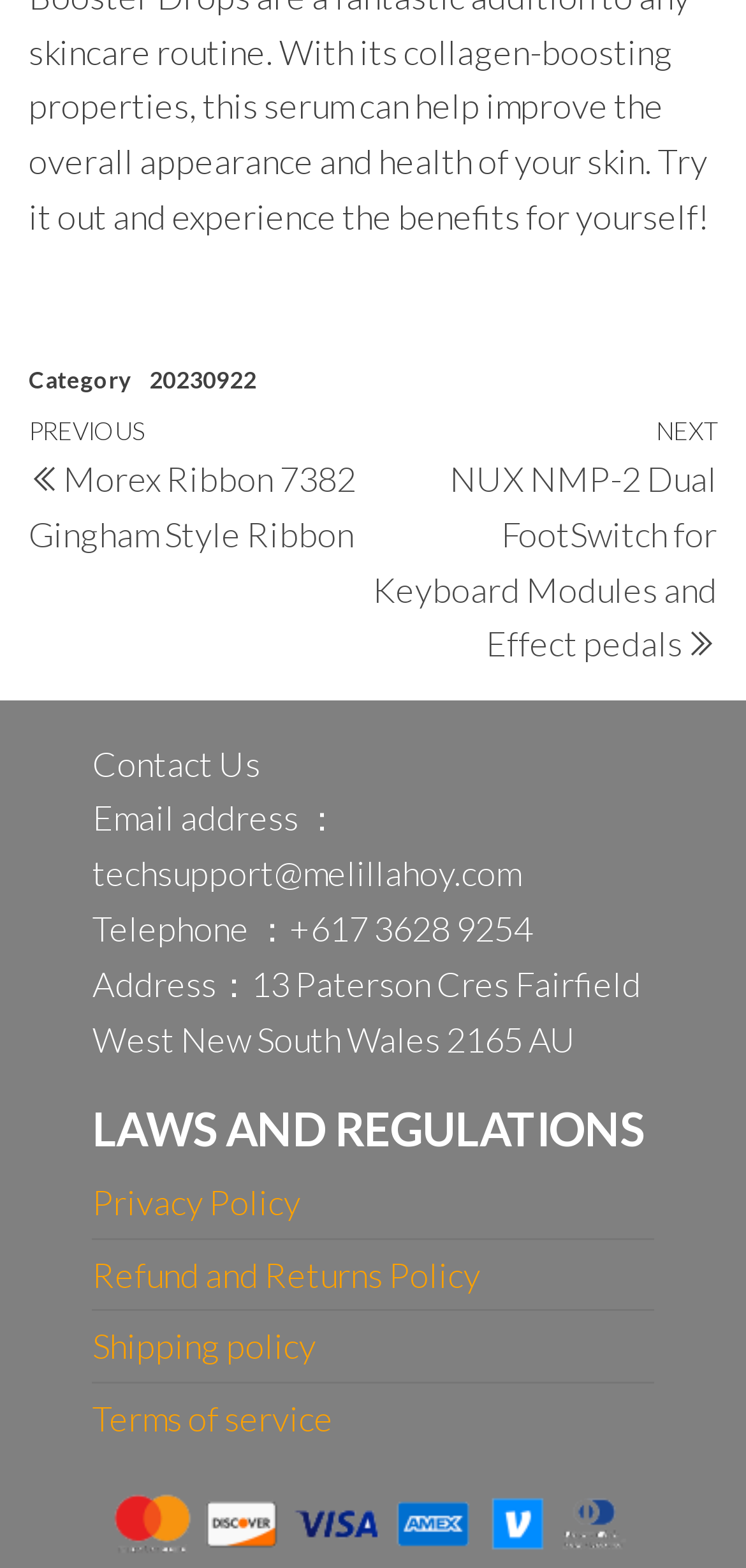Locate the UI element described by 20230922 and provide its bounding box coordinates. Use the format (top-left x, top-left y, bottom-right x, bottom-right y) with all values as floating point numbers between 0 and 1.

[0.2, 0.233, 0.344, 0.251]